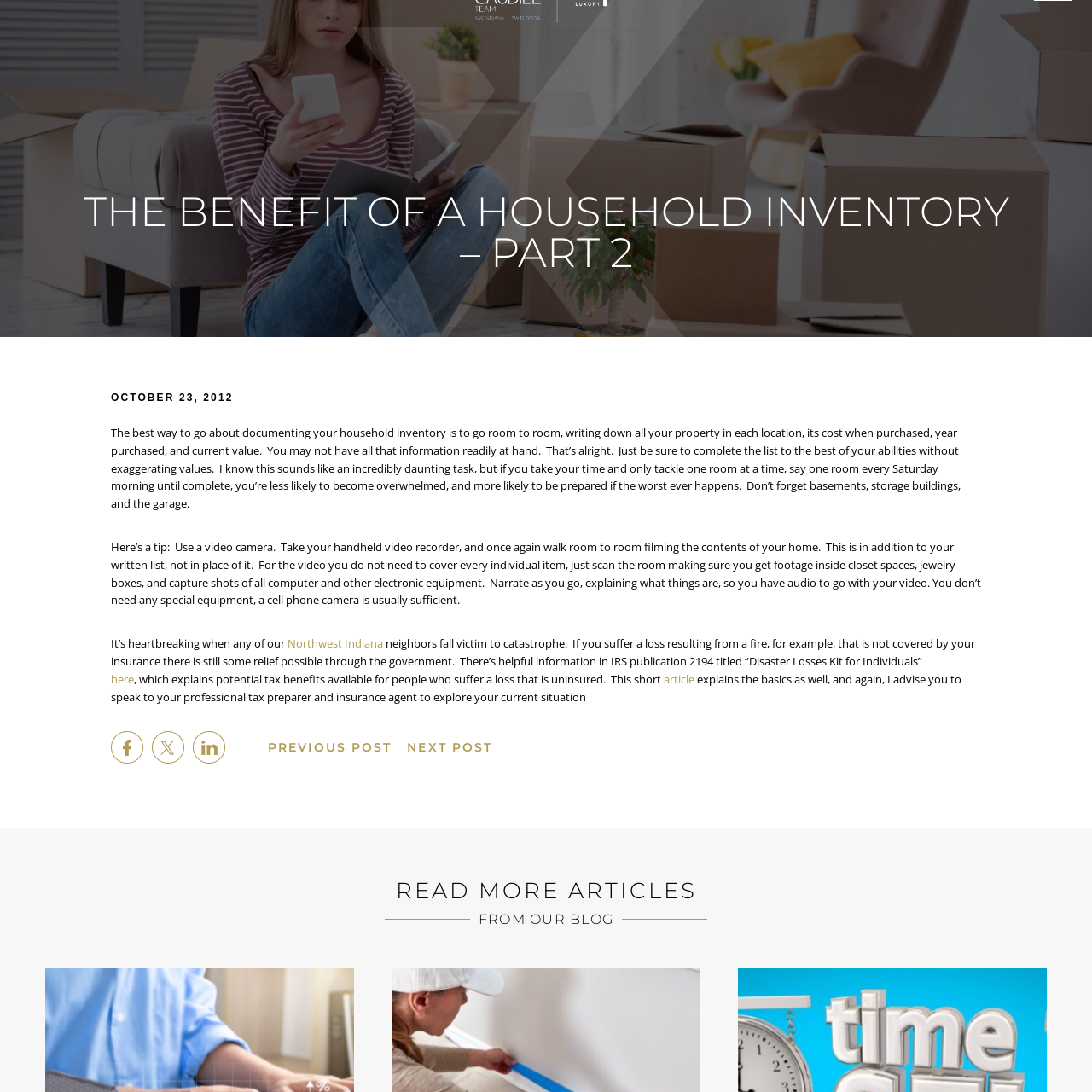Thoroughly describe the content of the image found within the red border.

The image features a detailed and thoughtful visual representation related to the topic of household inventory management. It emphasizes the importance of documenting personal belongings, particularly in the context of being prepared for unexpected events like fires or other disasters. This visual serves as a reminder of the practical steps suggested in the accompanying text, which includes methods for compiling an inventory by room and advises using video recordings in addition to written lists. The overall message aims to alleviate the daunting nature of this task while highlighting the potential benefits of thorough documentation for insurance claims and personal preparedness.